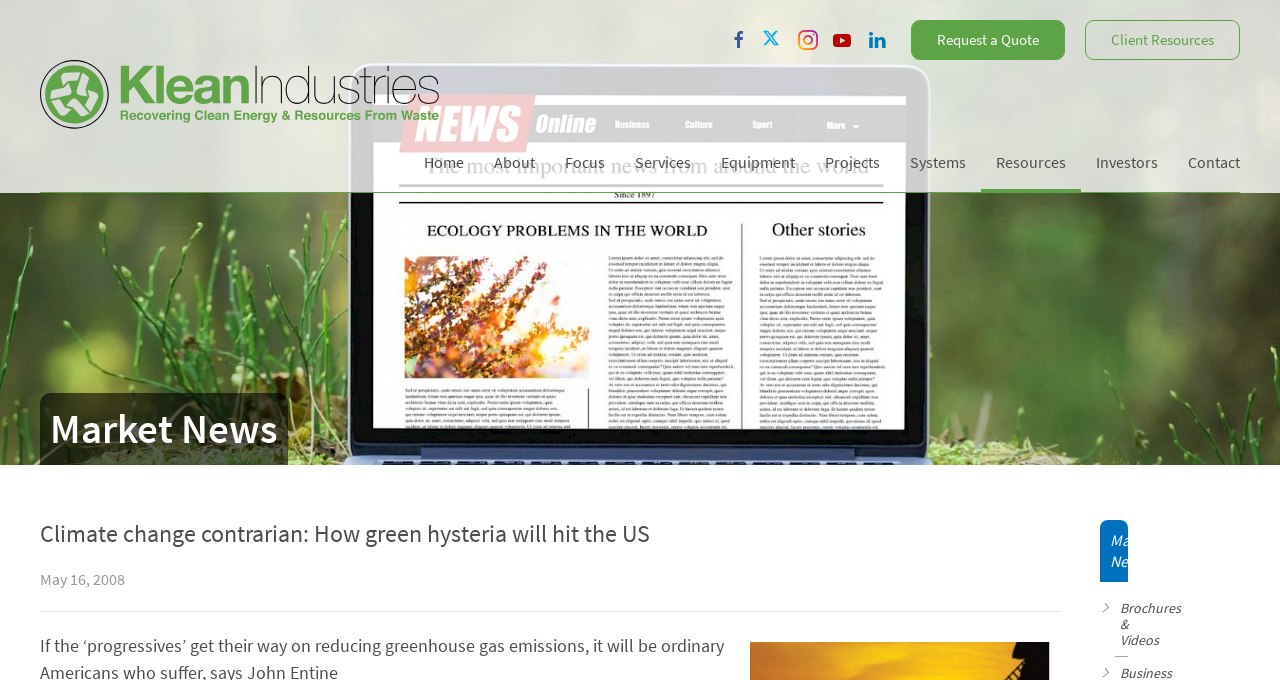Please specify the bounding box coordinates of the clickable region to carry out the following instruction: "Click on the 'Request a Quote' link". The coordinates should be four float numbers between 0 and 1, in the format [left, top, right, bottom].

[0.712, 0.029, 0.832, 0.088]